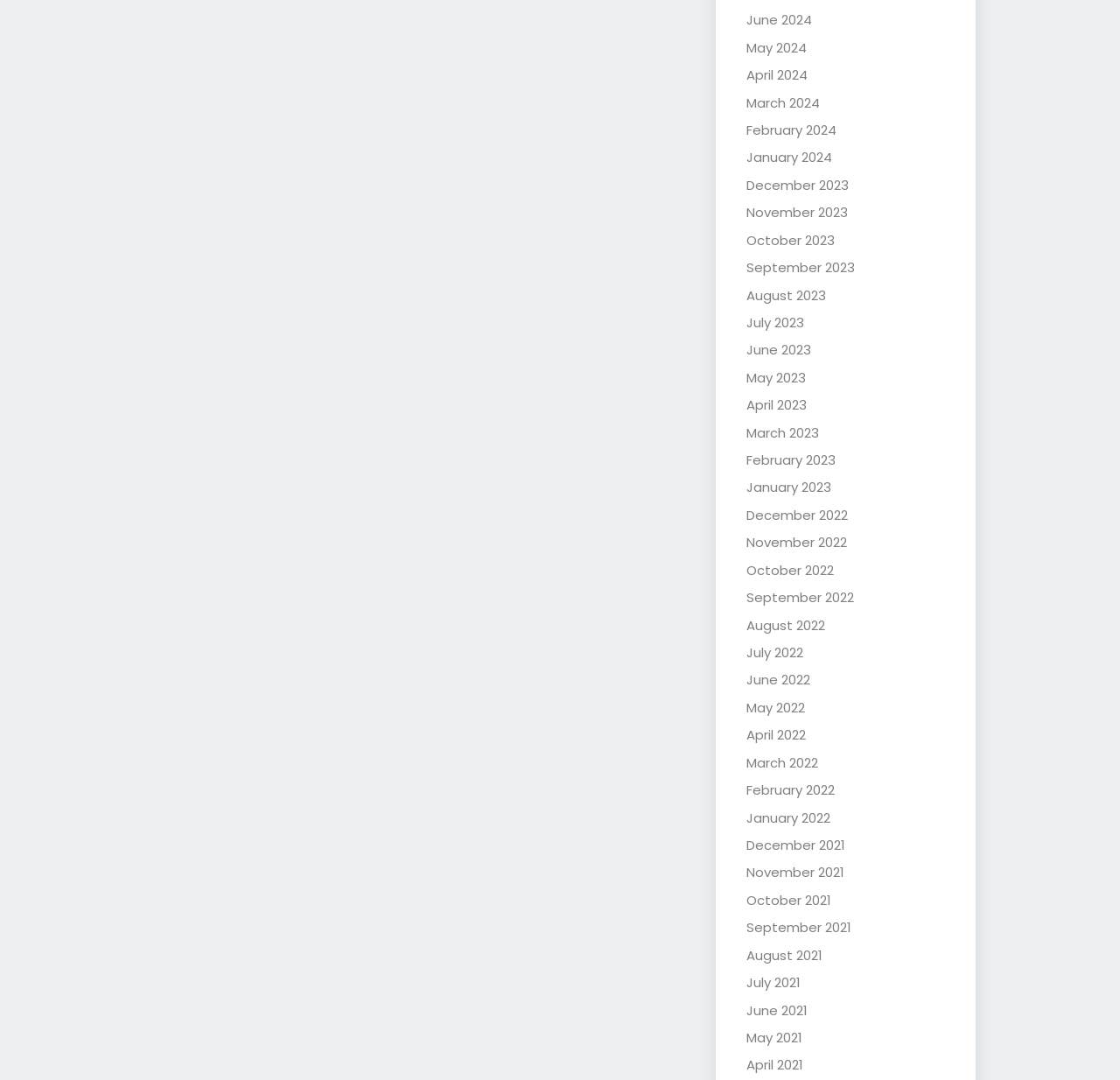Determine the coordinates of the bounding box for the clickable area needed to execute this instruction: "Visit the blog".

None